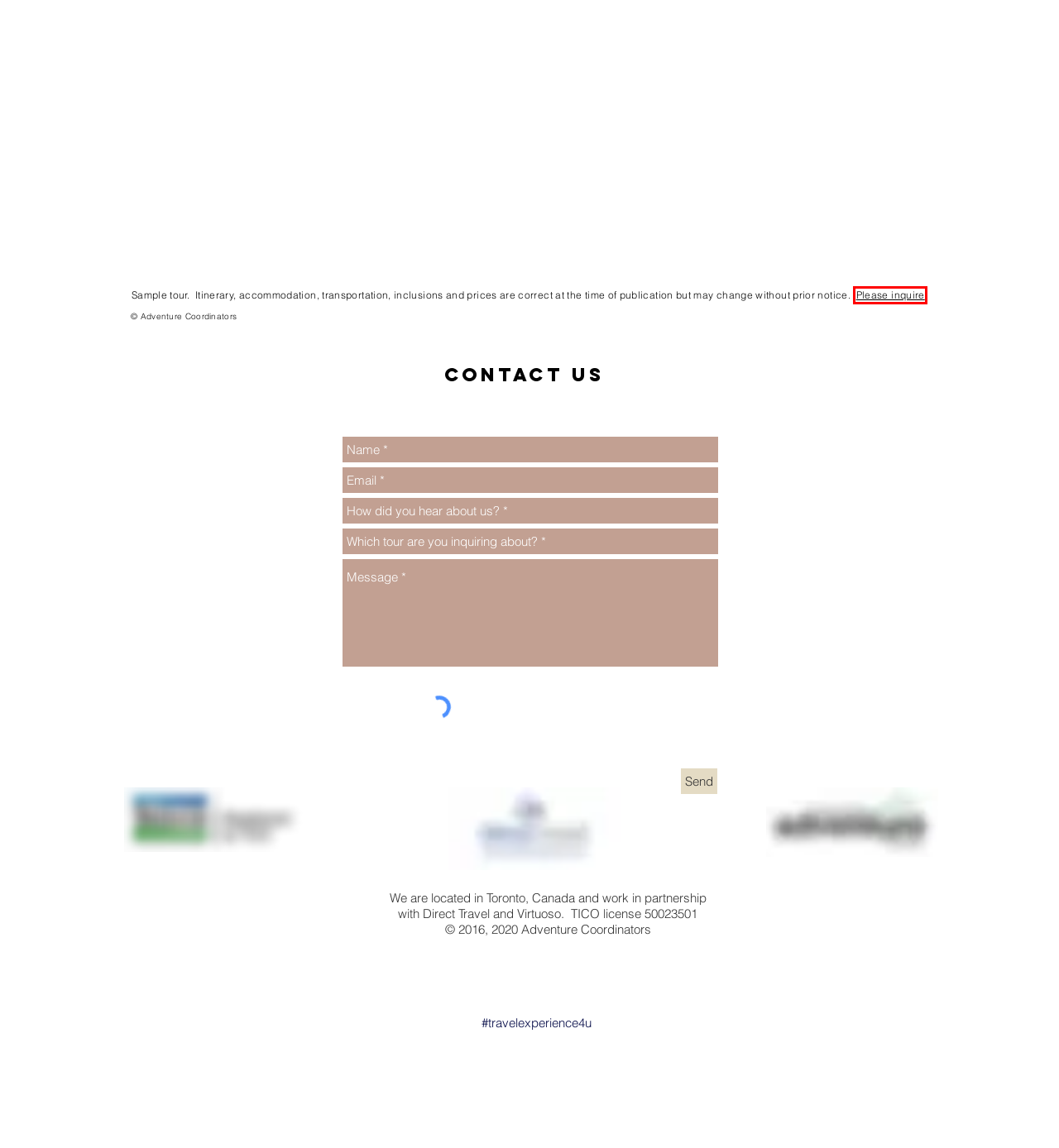Given a screenshot of a webpage with a red bounding box highlighting a UI element, determine which webpage description best matches the new webpage that appears after clicking the highlighted element. Here are the candidates:
A. Contact Adventure Coordinators: Email, Social Channels, Phone
B. americas
C. middle east
D. Petra & Wadi Rum Trek | Exodus
E. Adventure Travel Worldwide | Adventure Coordinators | Toronto
F. europe
G. Tours by Adventure Coordinators
H. Adventure Coordinators: What People Say About Us

A